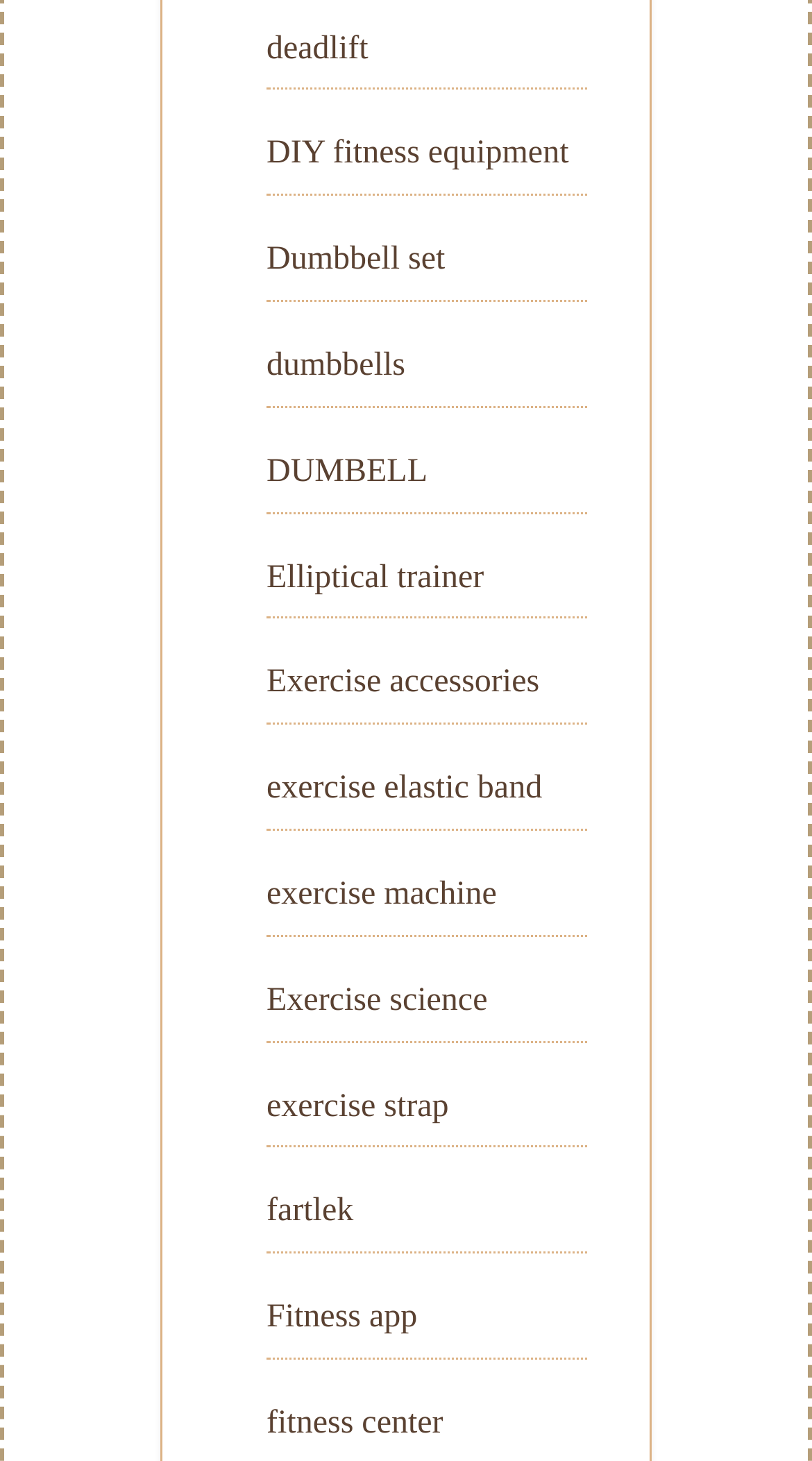Answer the following query with a single word or phrase:
What is the last exercise-related term listed?

Fitness center